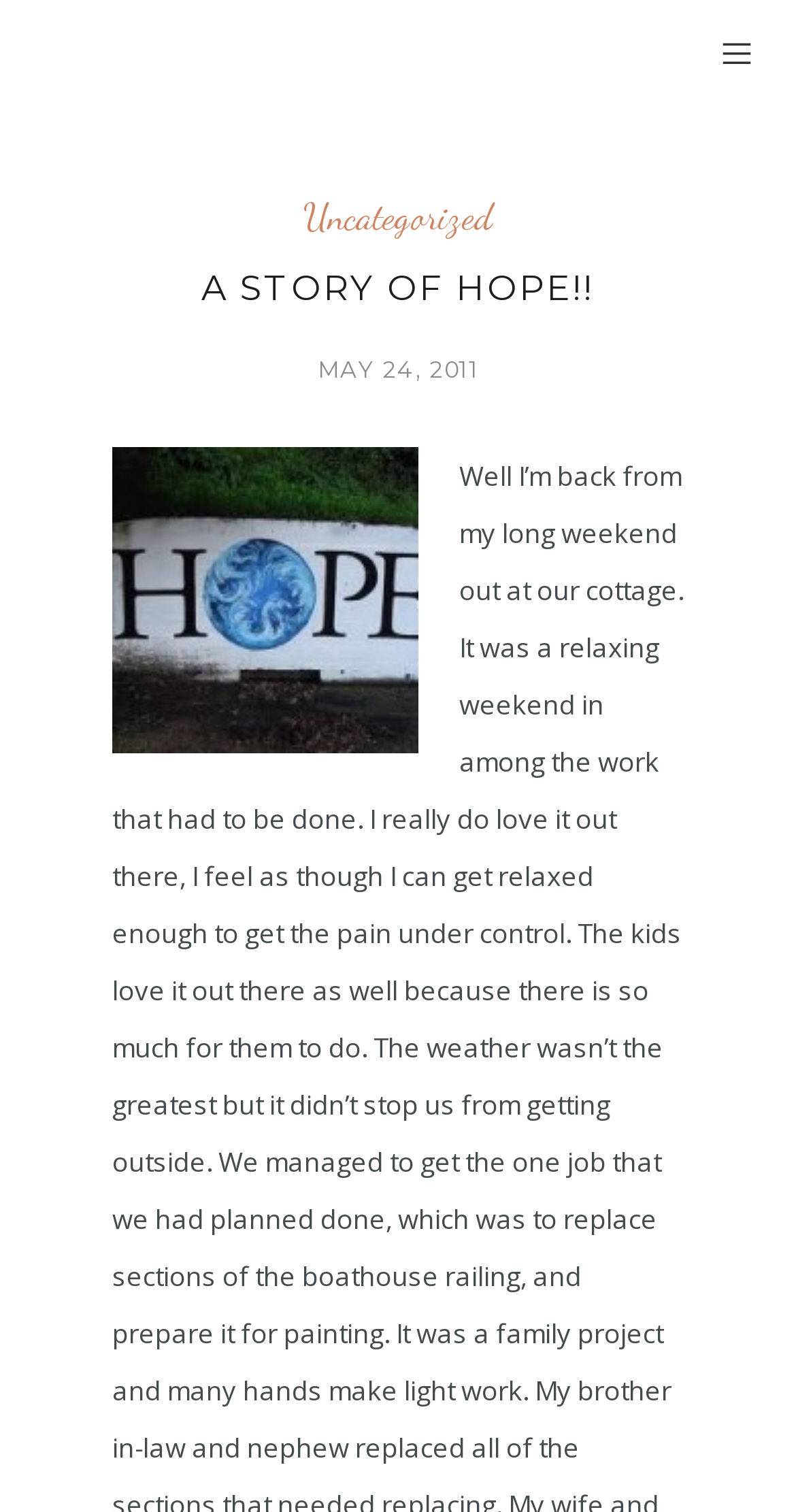Detail the various sections and features present on the webpage.

The webpage is about living with chronic pain, as indicated by the meta description. At the top of the page, there is a button with an icon, situated near the right edge of the screen. Below the button, there is a header section that spans most of the width of the page. Within this section, there is a link labeled "Uncategorized" positioned roughly in the middle, and a heading that reads "A STORY OF HOPE!!" located to the left of the link. 

Directly below the heading, there is a time element that displays the date "MAY 24, 2011". To the left of the time element, there is an image that takes up about a quarter of the page's width. The image is positioned roughly in the top third of the page.